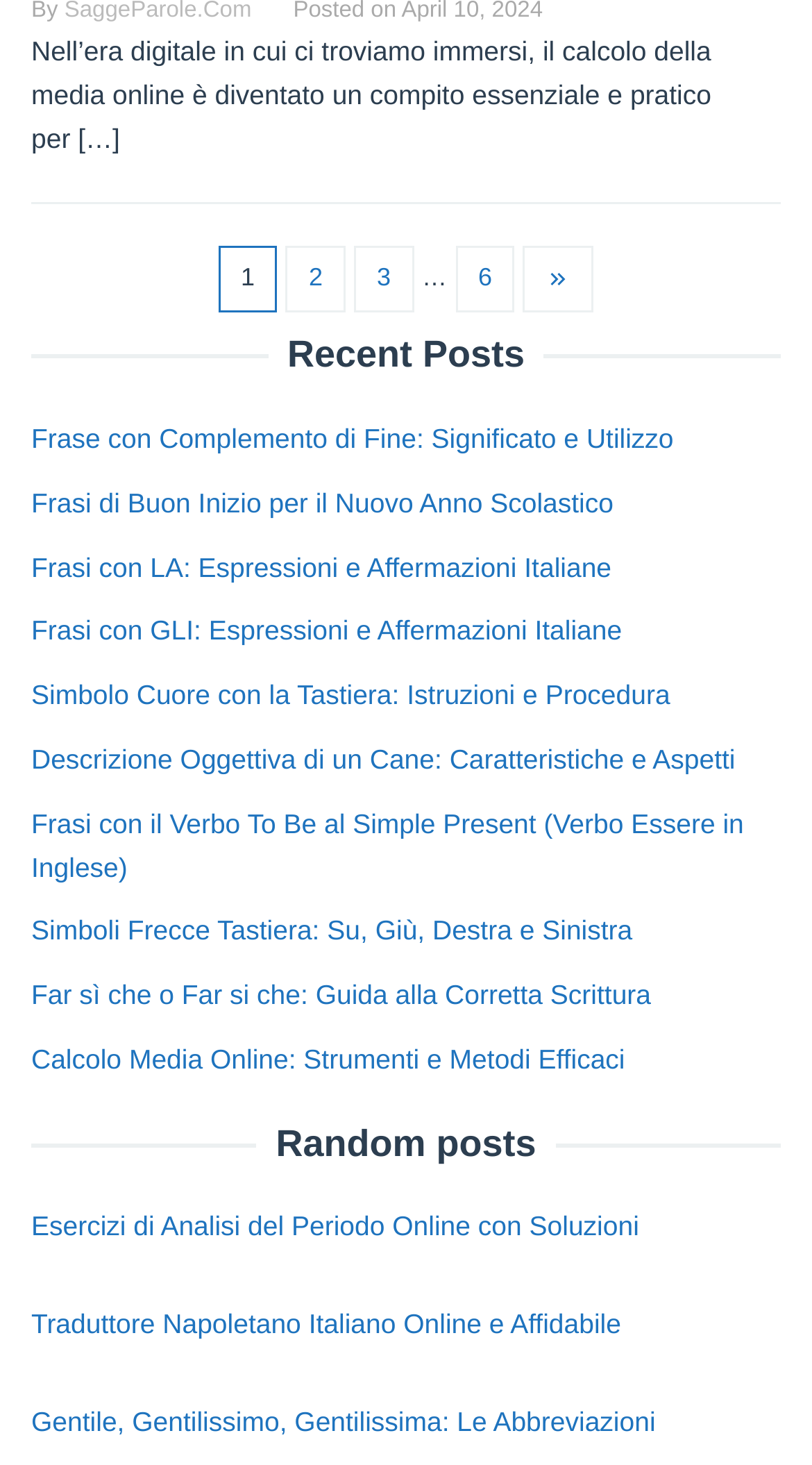What is the topic of the first link?
Use the information from the image to give a detailed answer to the question.

The first link is located at the top of the webpage, below the heading 'Recent Posts'. The text of the link is 'Frase con Complemento di Fine: Significato e Utilizzo', which suggests that the topic of the link is about phrases with complements of purpose in Italian language.